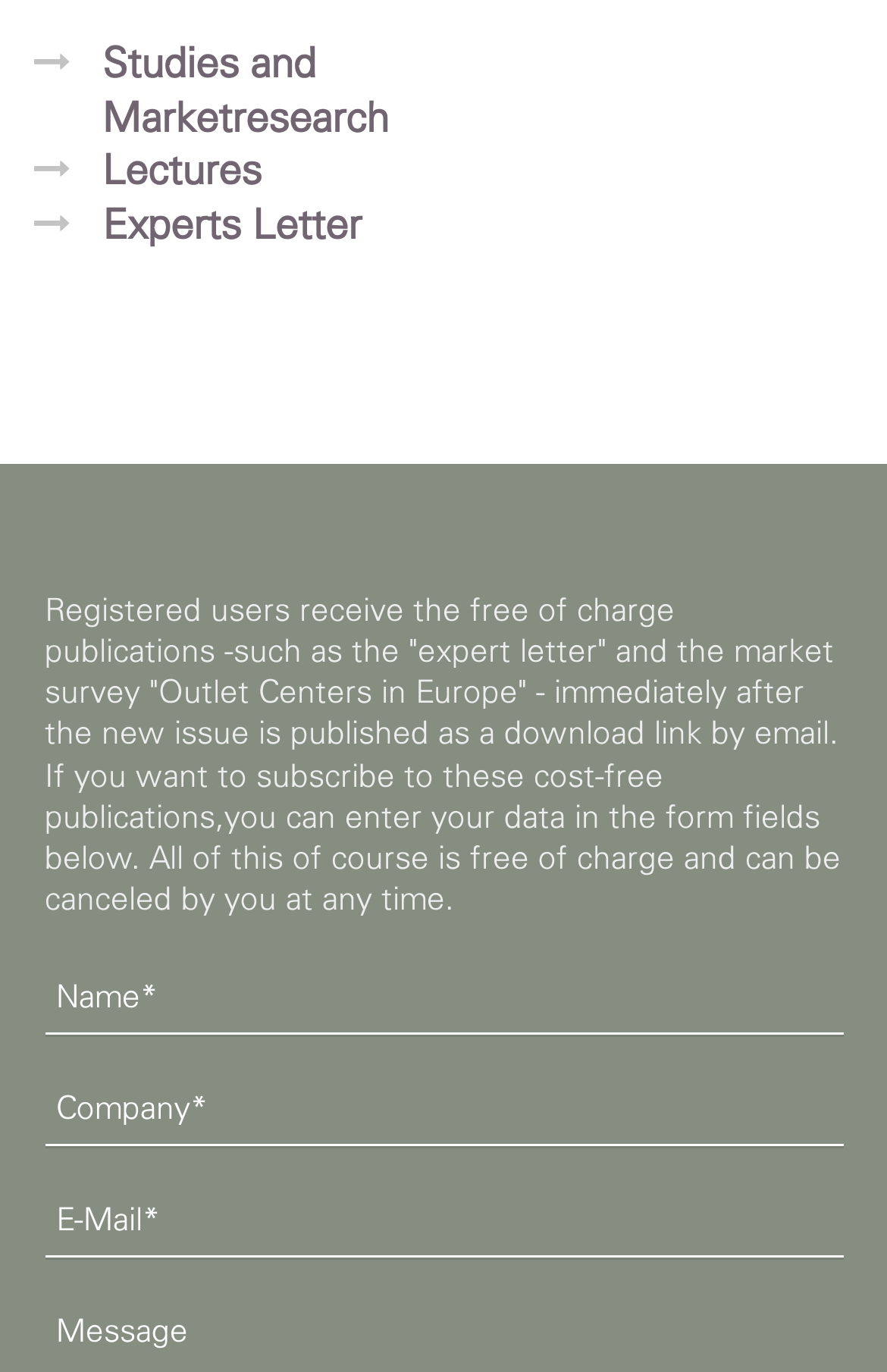Using the element description provided, determine the bounding box coordinates in the format (top-left x, top-left y, bottom-right x, bottom-right y). Ensure that all values are floating point numbers between 0 and 1. Element description: Lectures

[0.115, 0.11, 0.295, 0.139]